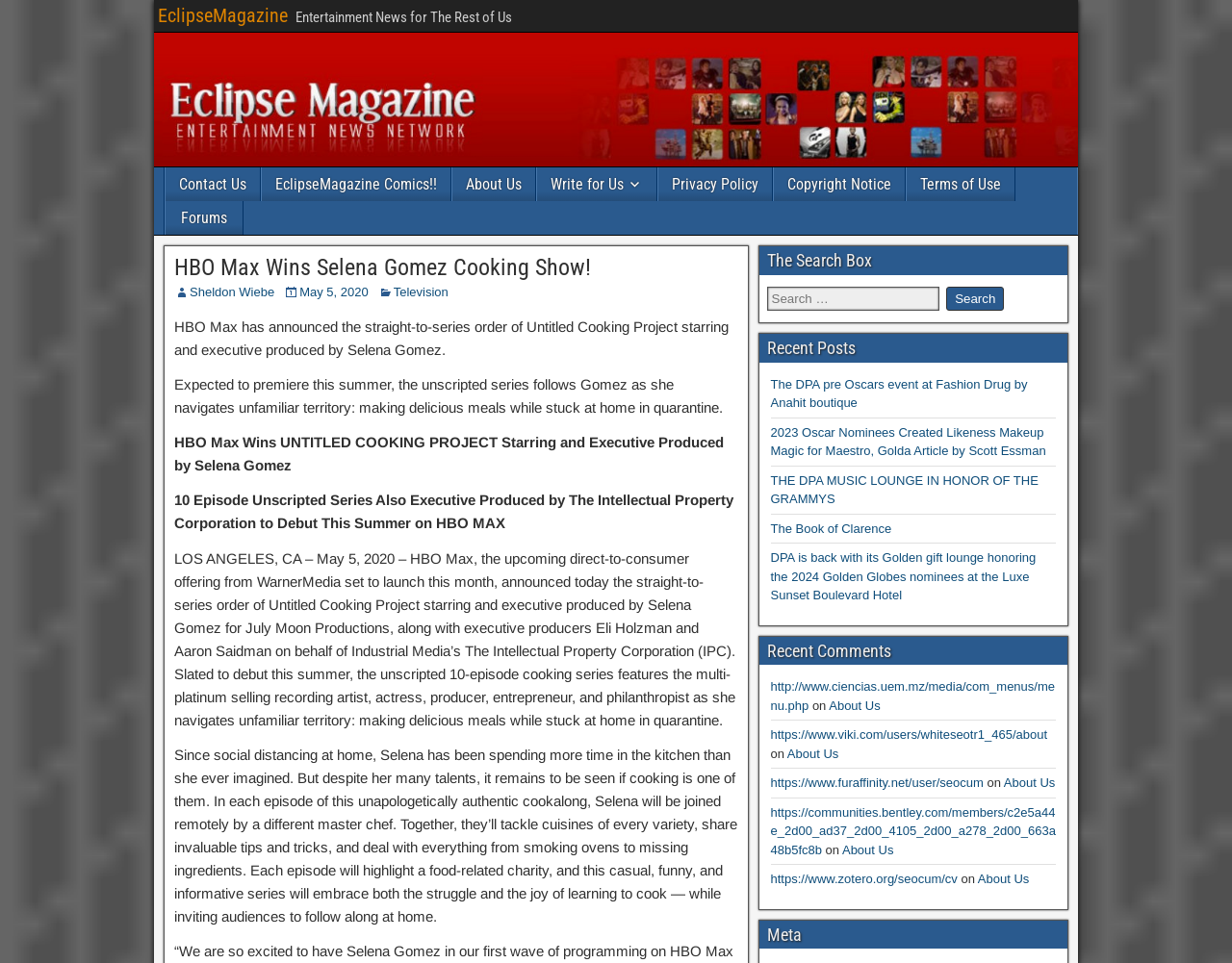Give a one-word or short phrase answer to the question: 
How many episodes will the cooking show have?

10